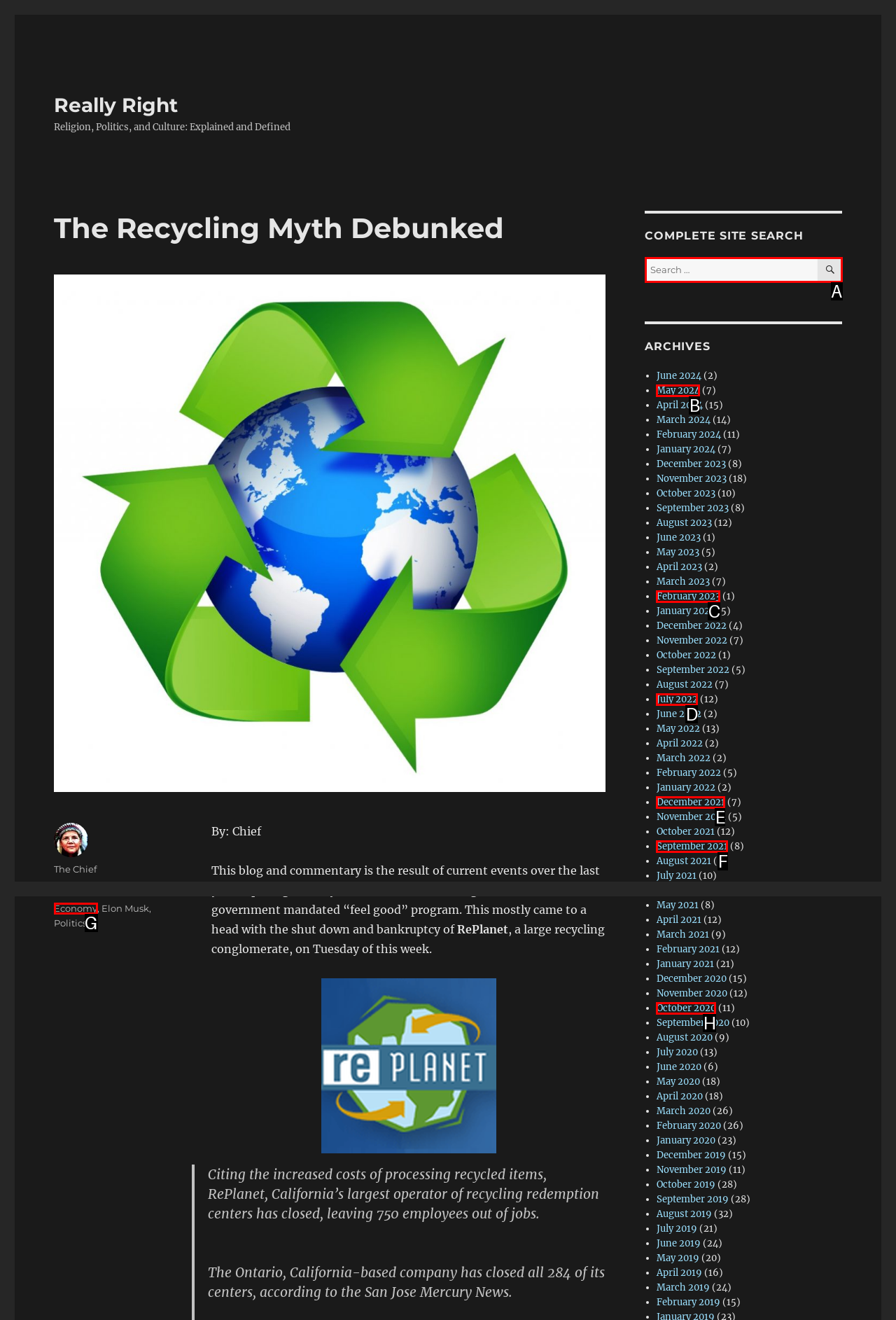Tell me the letter of the UI element to click in order to accomplish the following task: Search for something
Answer with the letter of the chosen option from the given choices directly.

A